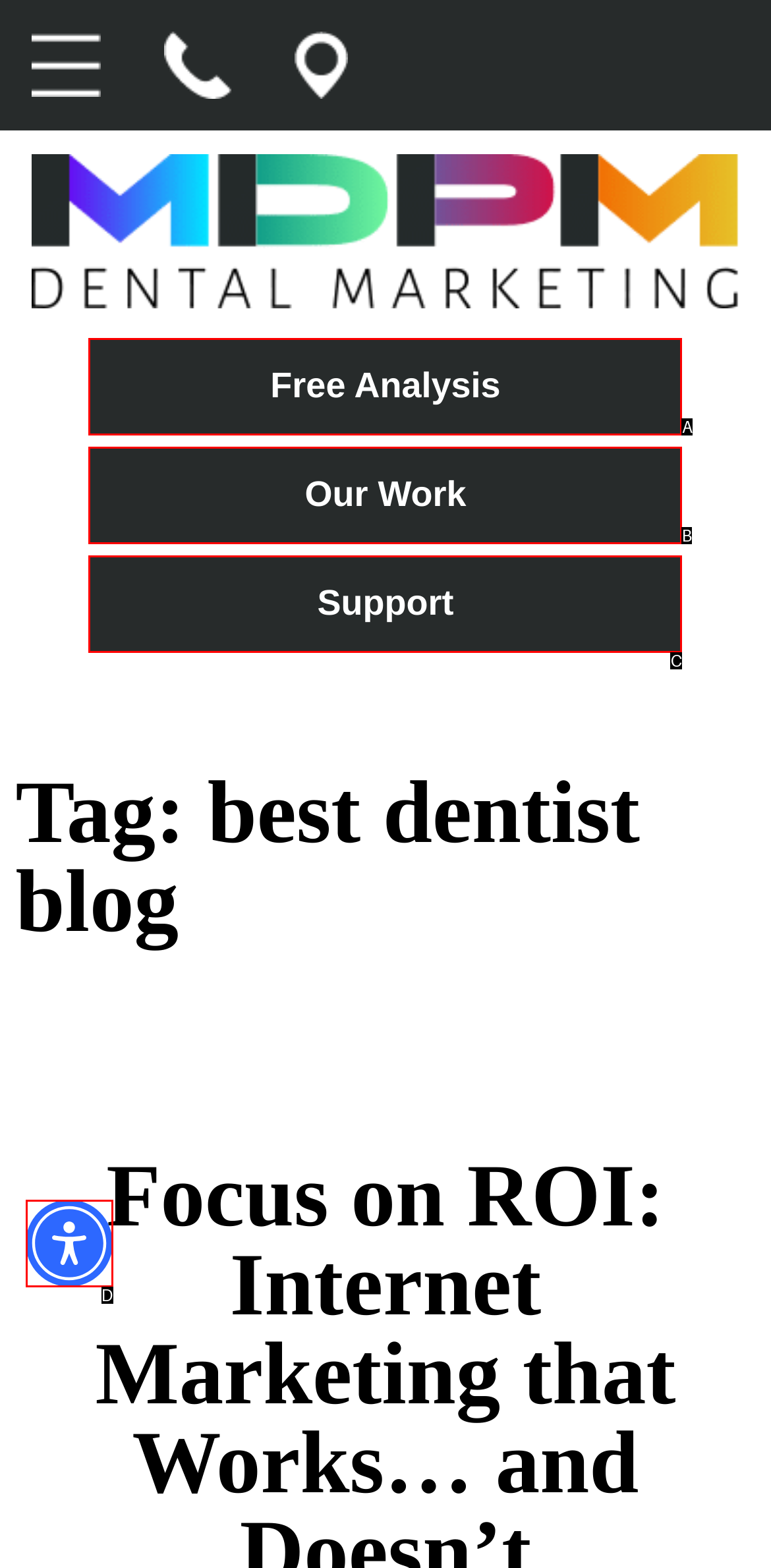Choose the HTML element that aligns with the description: Free Analysis. Indicate your choice by stating the letter.

A